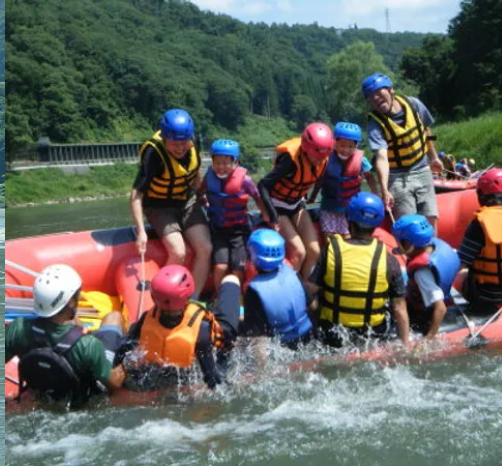Based on the image, please elaborate on the answer to the following question:
What is the name of the river where the rafting adventure takes place?

The caption states that the image captures a moment of a rafting adventure on the 'Chikuma River', which is one of Japan's longest rivers.